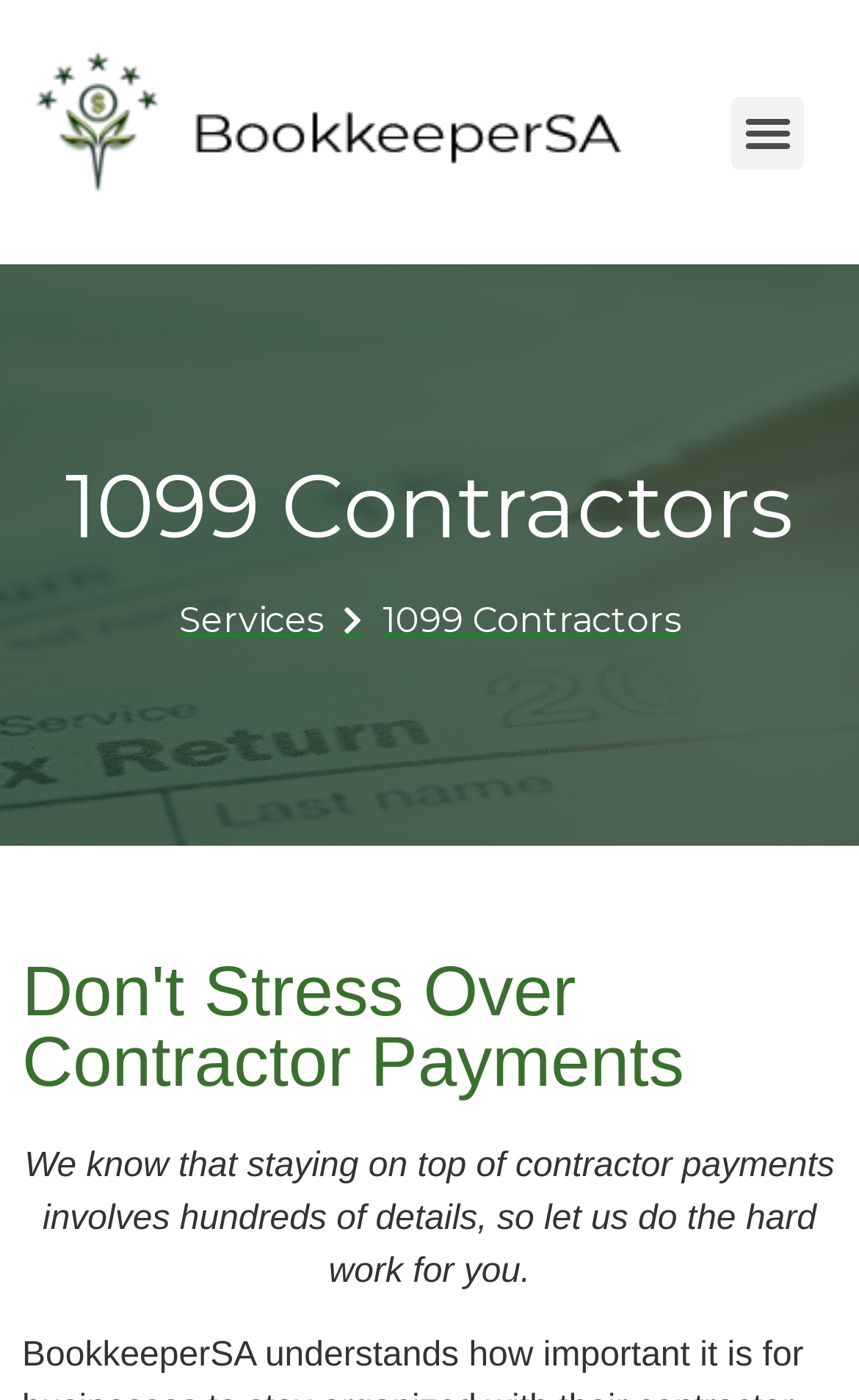What is the tone of the webpage?
Make sure to answer the question with a detailed and comprehensive explanation.

The tone of the webpage is helpful, as indicated by the use of phrases such as 'Don't Stress Over Contractor Payments' and 'let us do the hard work for you', which convey a sense of assistance and support.